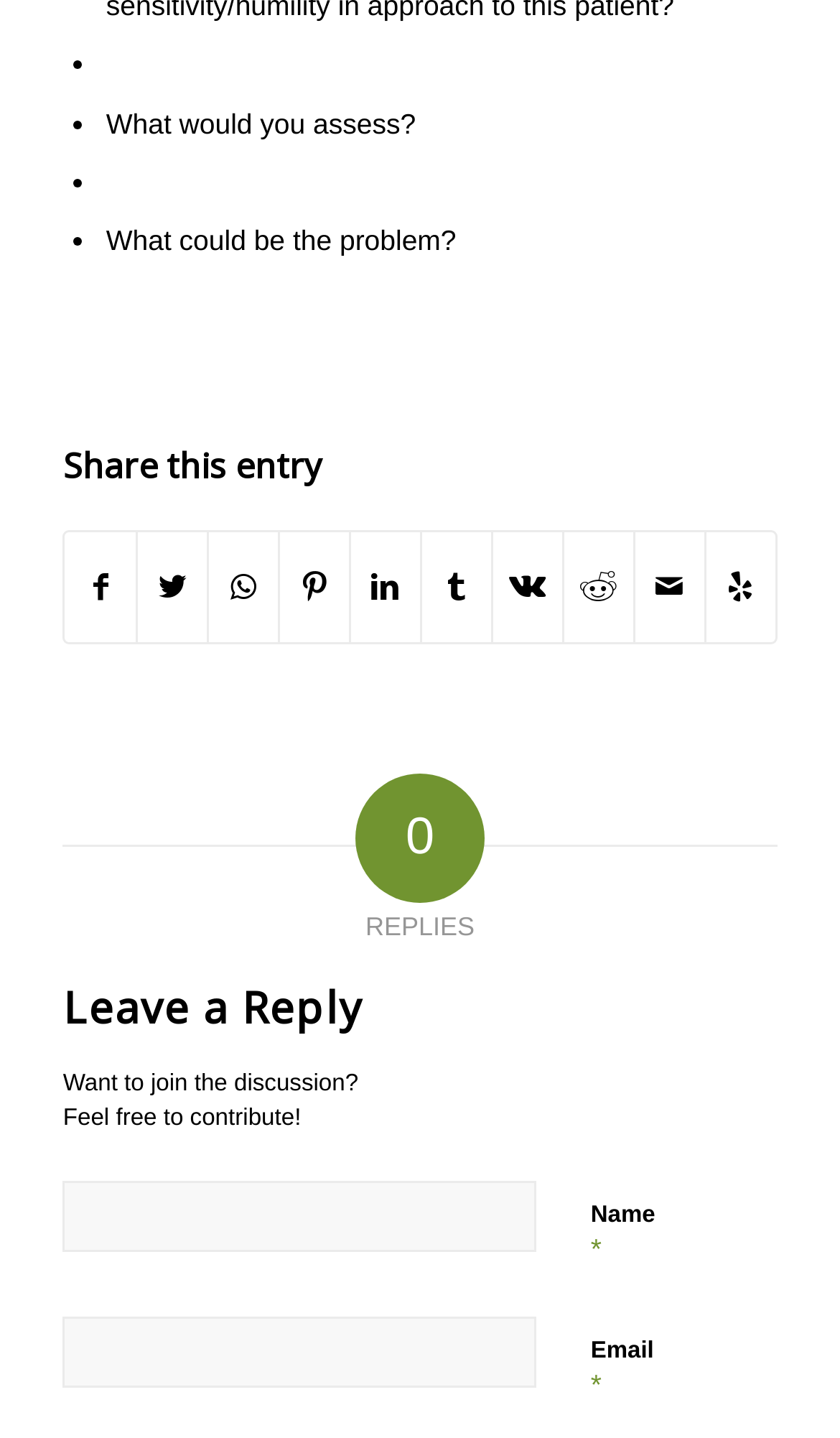What is the prompt above the 'Name' field?
Examine the image and provide an in-depth answer to the question.

Above the 'Name' field, there is a prompt that says 'Want to join the discussion?' followed by another line that says 'Feel free to contribute!'. This prompt is encouraging users to participate in the discussion by leaving a reply.